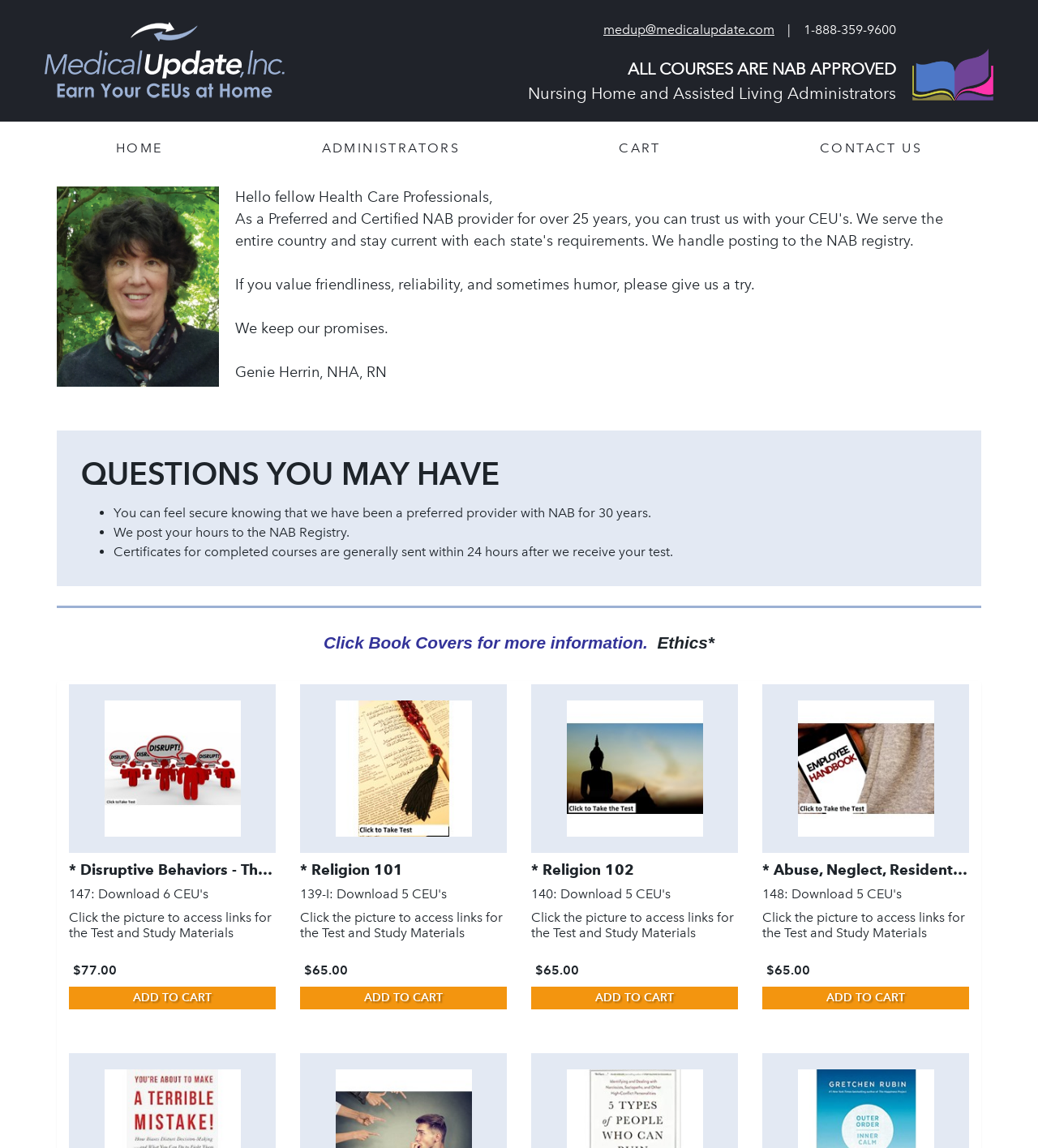What is the name of the organization providing courses?
Give a detailed response to the question by analyzing the screenshot.

The name of the organization providing courses is Medical Update, which is mentioned in the header section of the webpage as a link and also as an image.